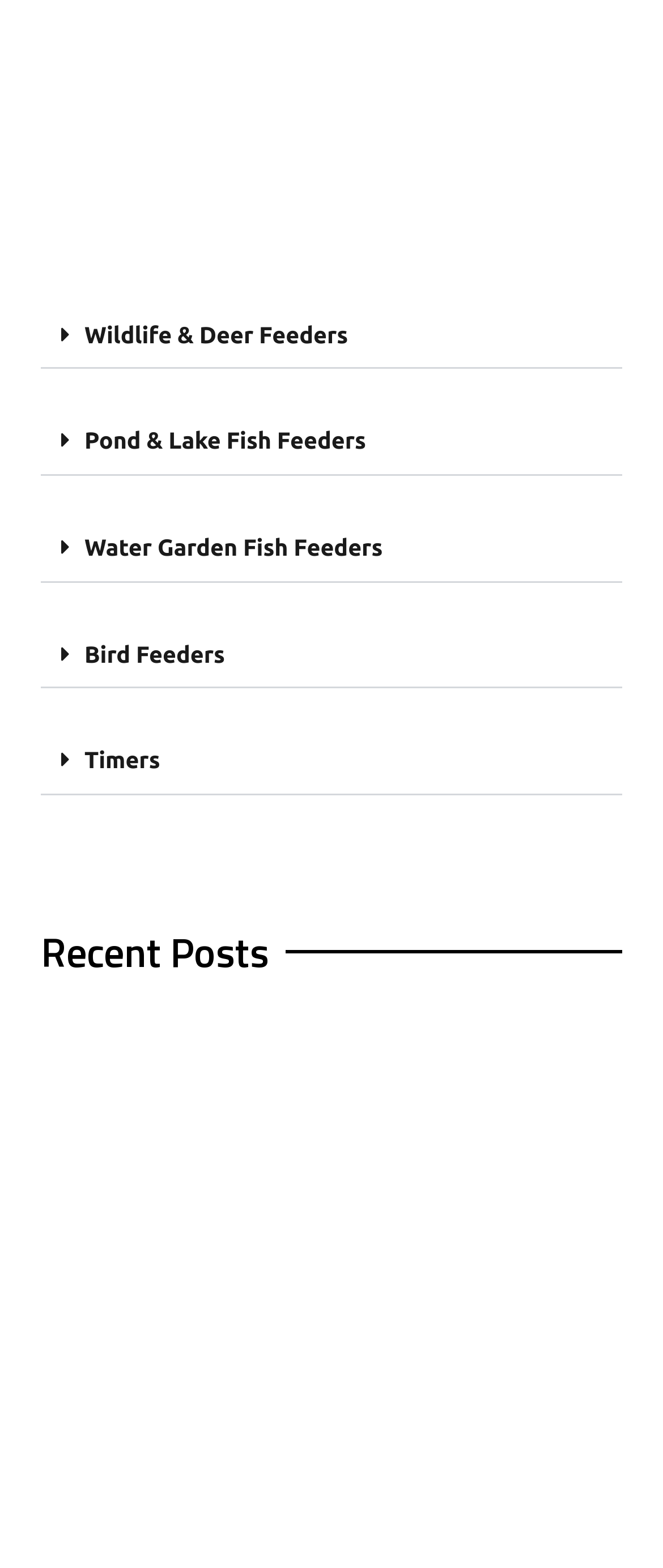Please specify the bounding box coordinates in the format (top-left x, top-left y, bottom-right x, bottom-right y), with values ranging from 0 to 1. Identify the bounding box for the UI component described as follows: Pond & Lake Fish Feeders

[0.127, 0.272, 0.552, 0.29]